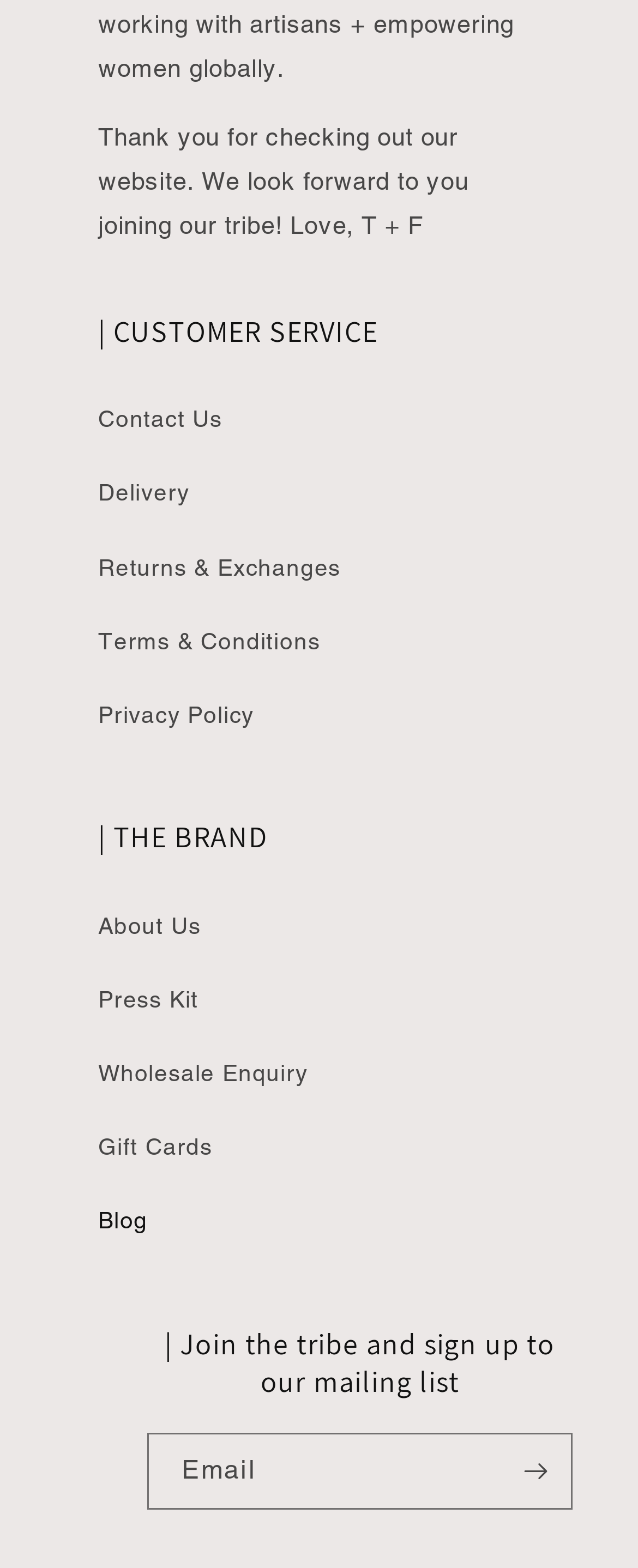Determine the bounding box coordinates for the area that needs to be clicked to fulfill this task: "Learn about delivery". The coordinates must be given as four float numbers between 0 and 1, i.e., [left, top, right, bottom].

[0.154, 0.292, 0.846, 0.339]